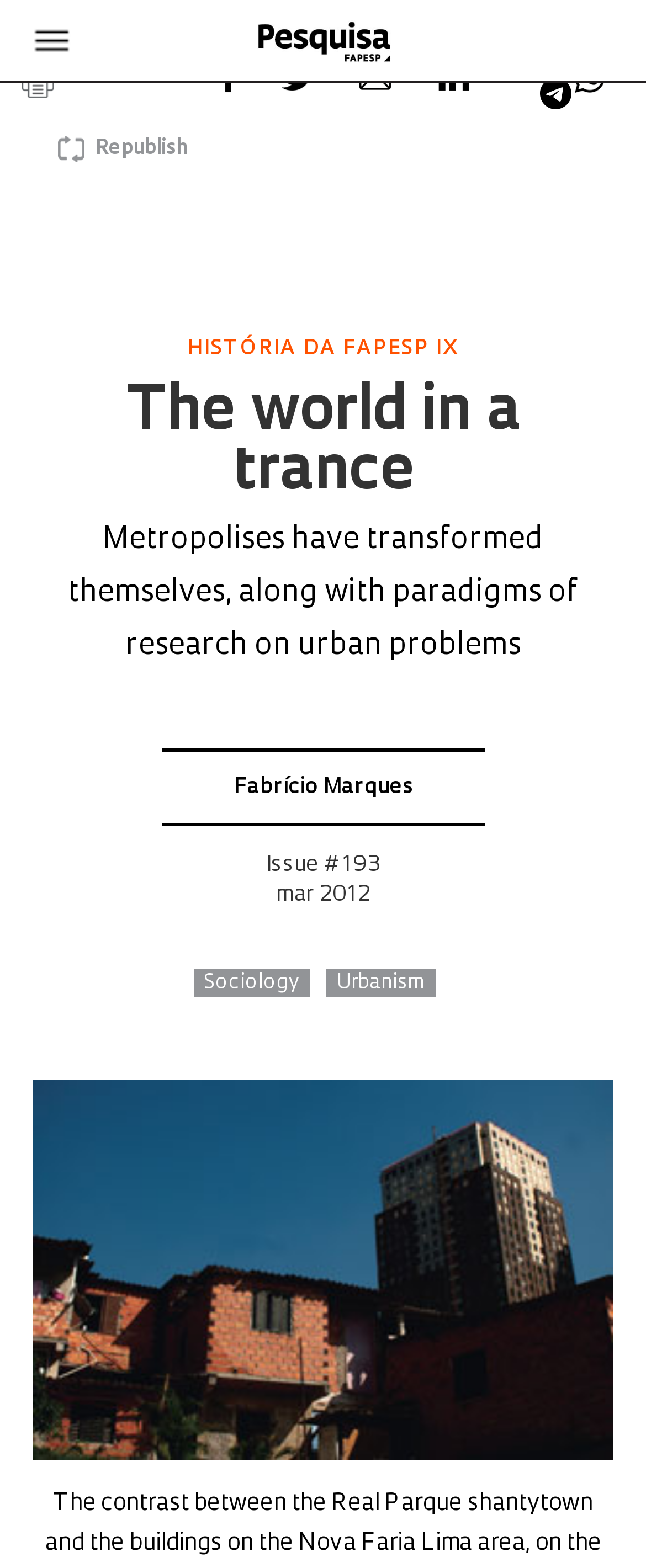Please provide a one-word or phrase answer to the question: 
What is the issue number of the magazine?

#193